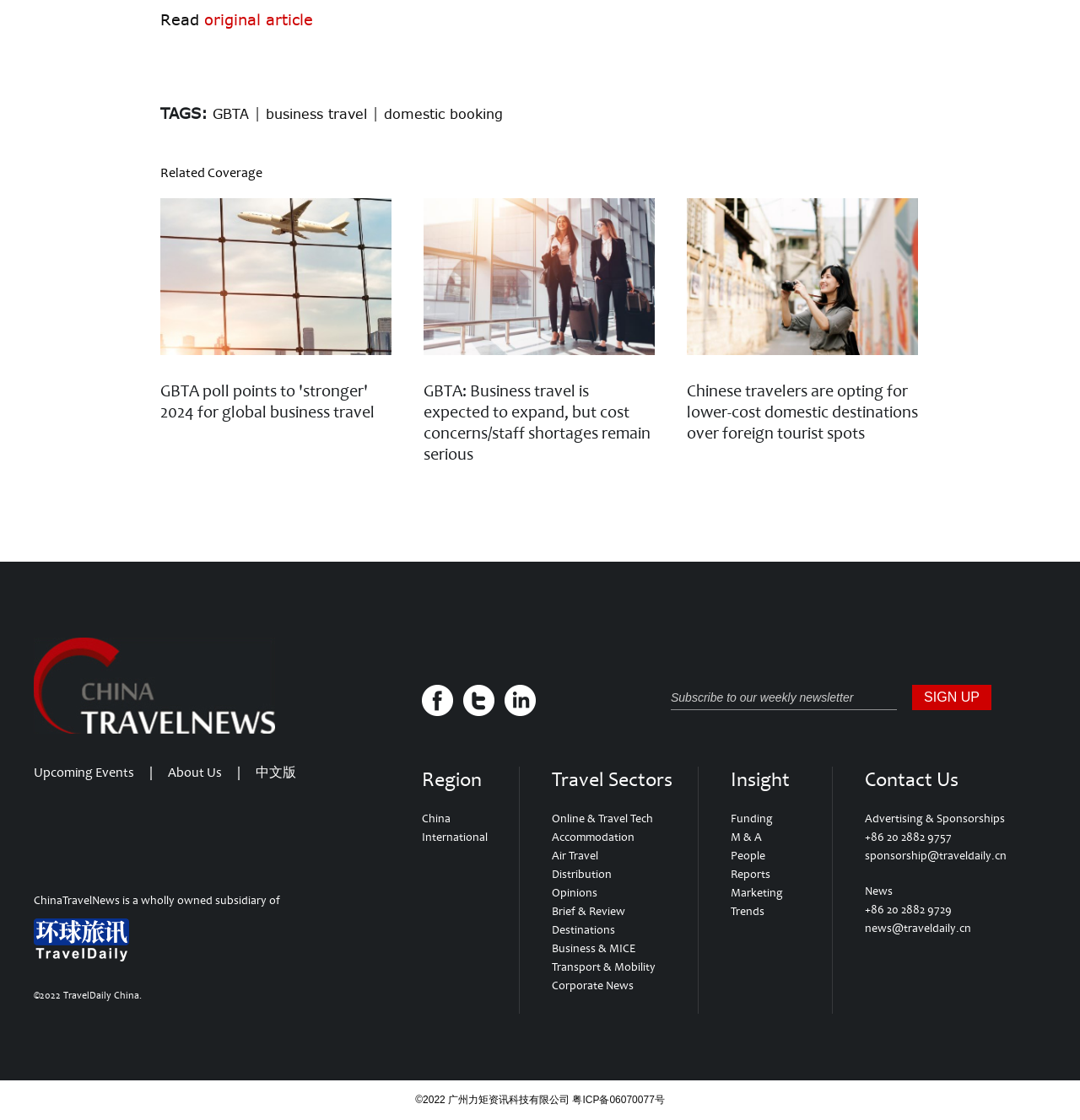Please provide the bounding box coordinates for the element that needs to be clicked to perform the following instruction: "Sign up". The coordinates should be given as four float numbers between 0 and 1, i.e., [left, top, right, bottom].

[0.845, 0.612, 0.918, 0.634]